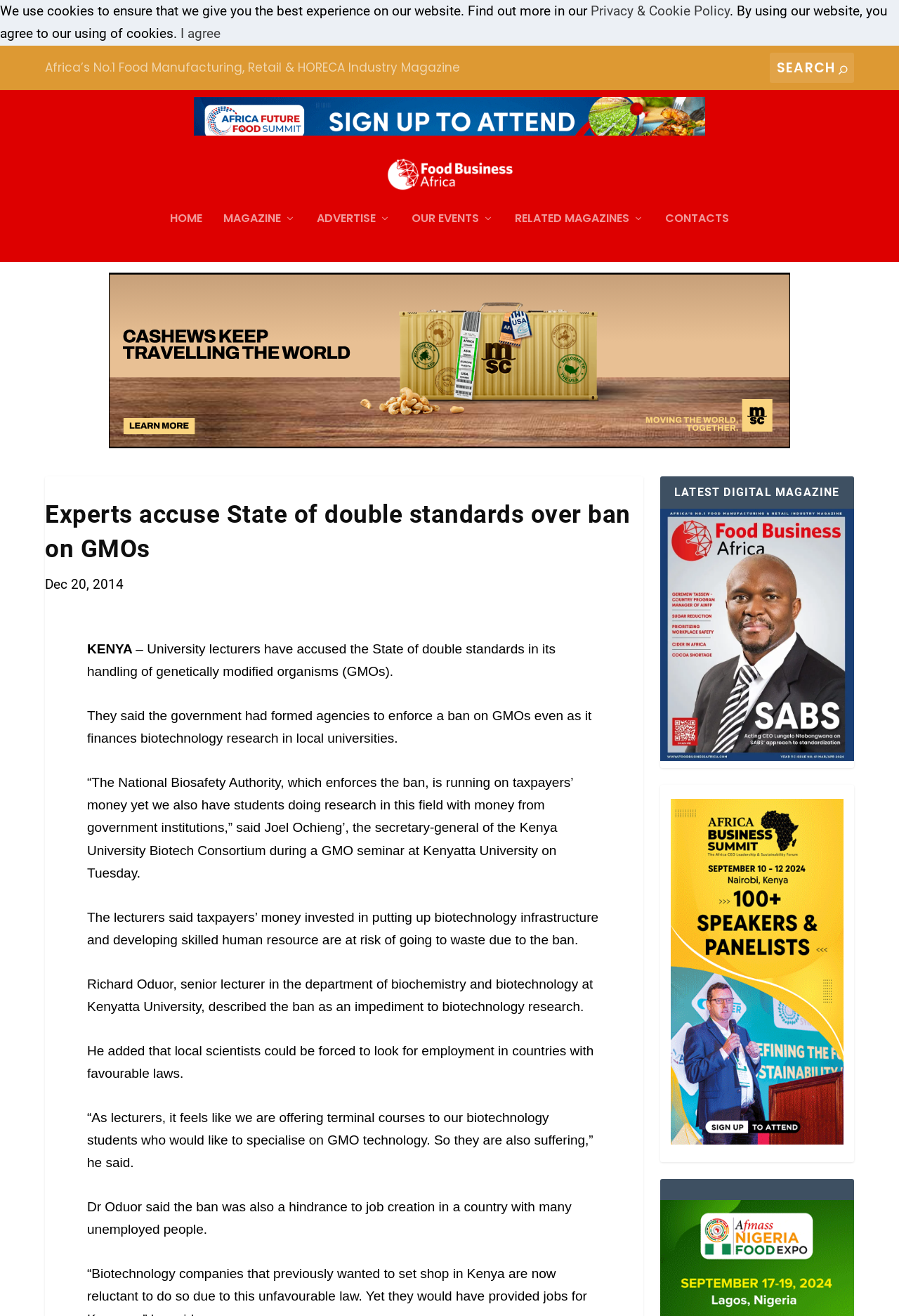Based on the image, please elaborate on the answer to the following question:
What is the country where university lecturers accused the State of double standards?

The answer can be found in the article's content, specifically in the sentence 'KENYA - University lecturers have accused the State of double standards in its handling of genetically modified organisms (GMOs).' which indicates that the country in question is Kenya.